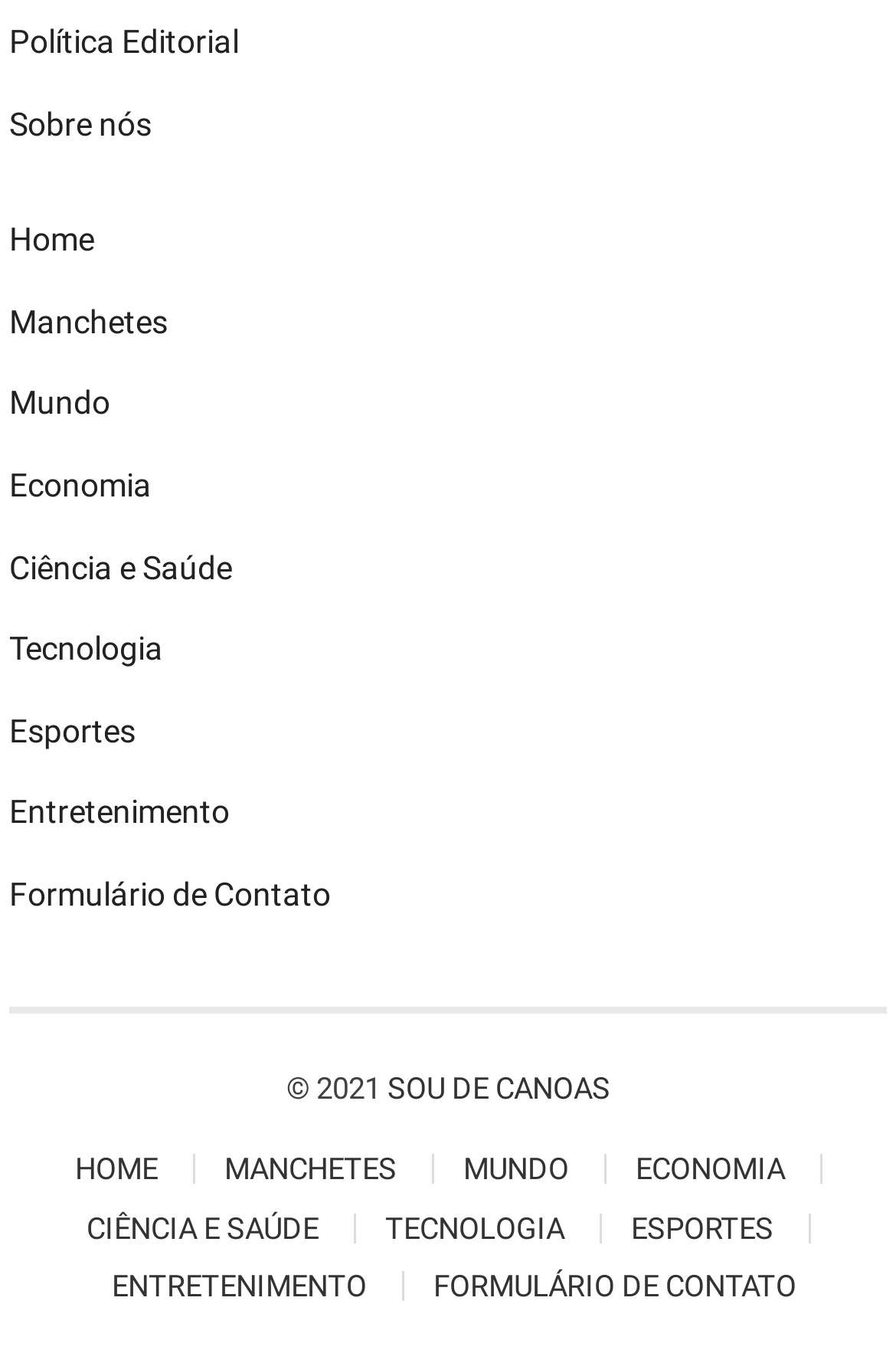Predict the bounding box coordinates of the area that should be clicked to accomplish the following instruction: "go to home page". The bounding box coordinates should consist of four float numbers between 0 and 1, i.e., [left, top, right, bottom].

[0.01, 0.162, 0.105, 0.189]